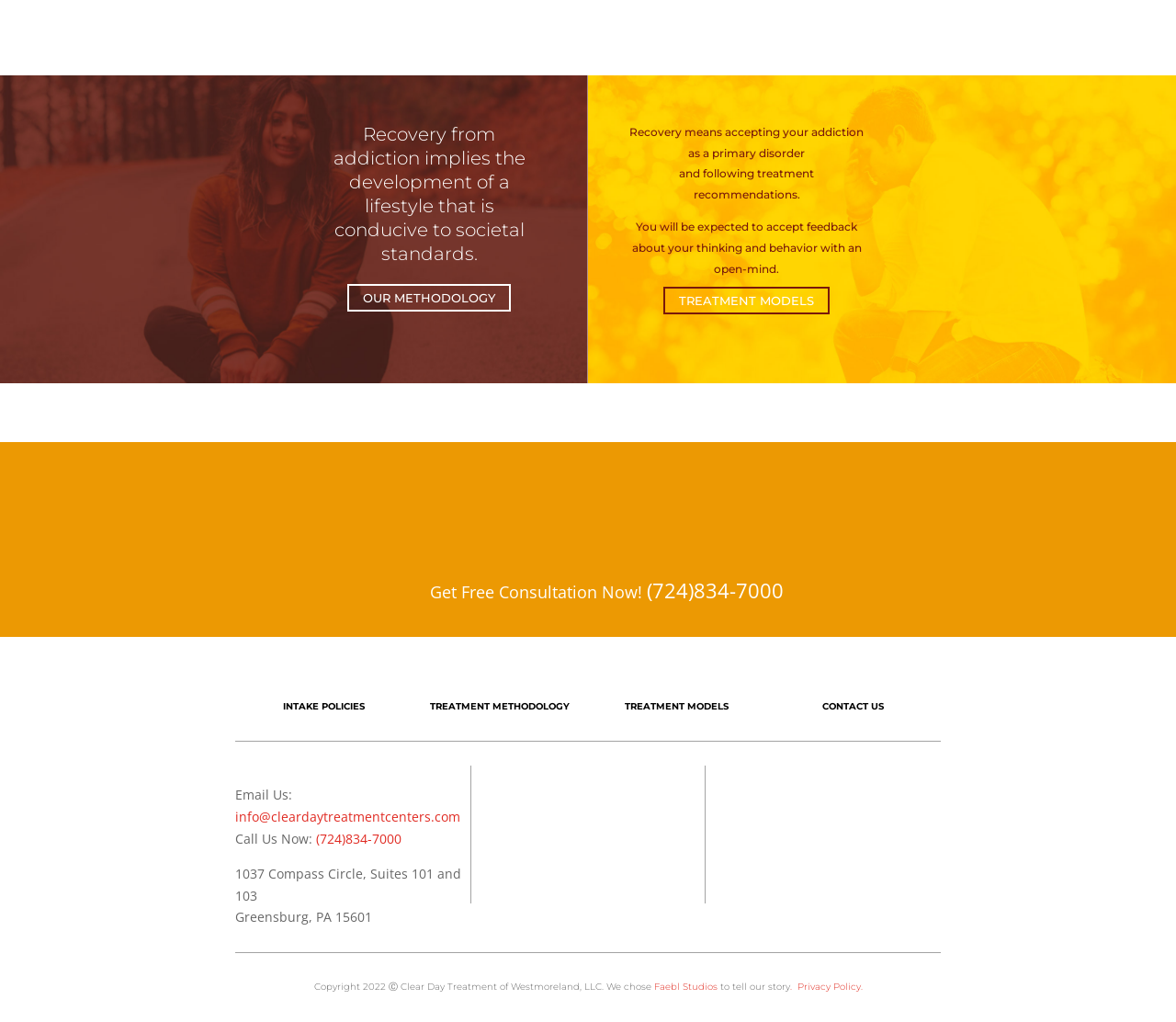Determine the bounding box for the UI element that matches this description: "info@cleardaytreatmentcenters.com".

[0.2, 0.791, 0.391, 0.808]